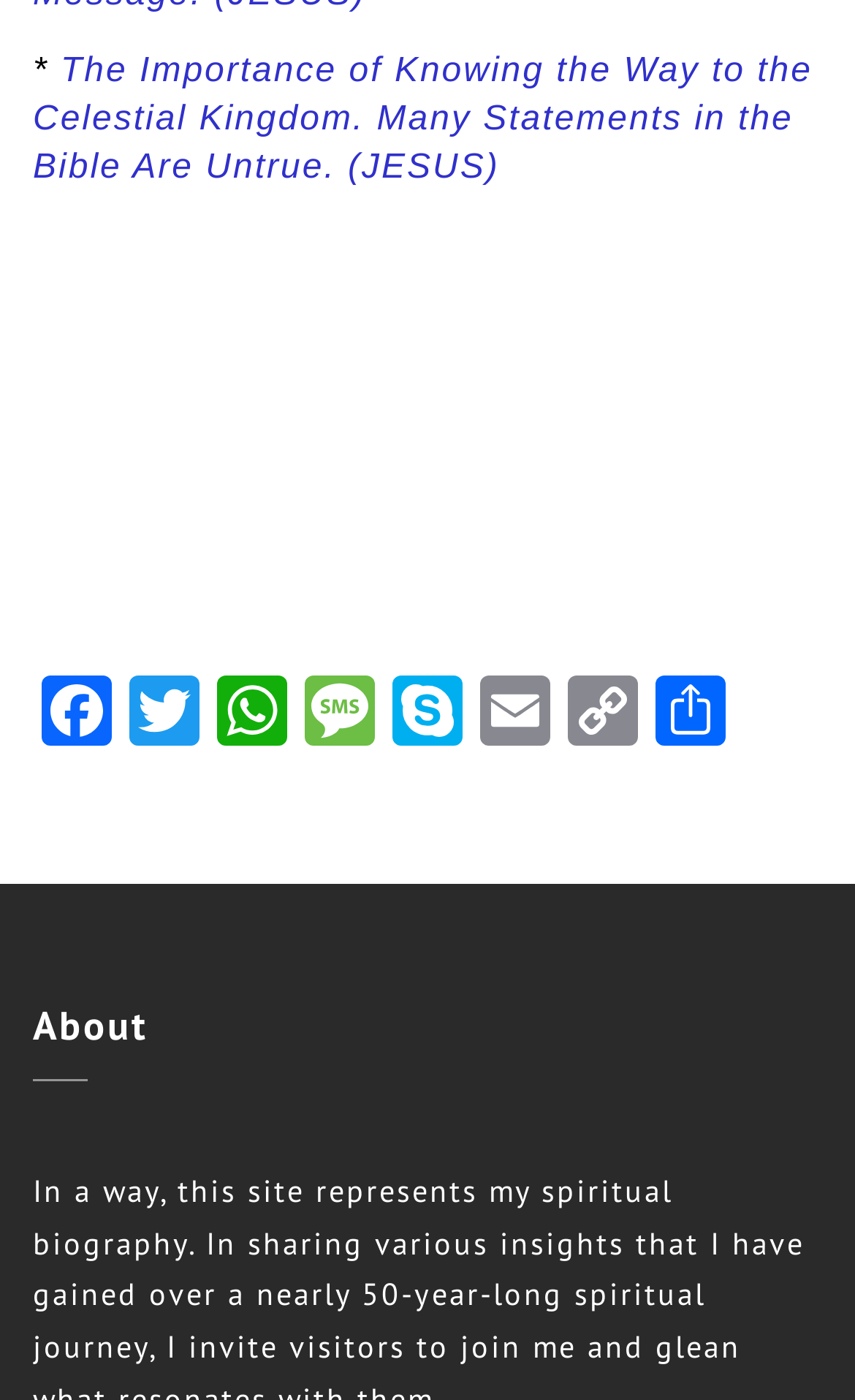Provide a one-word or one-phrase answer to the question:
What is the section below the social media links?

About